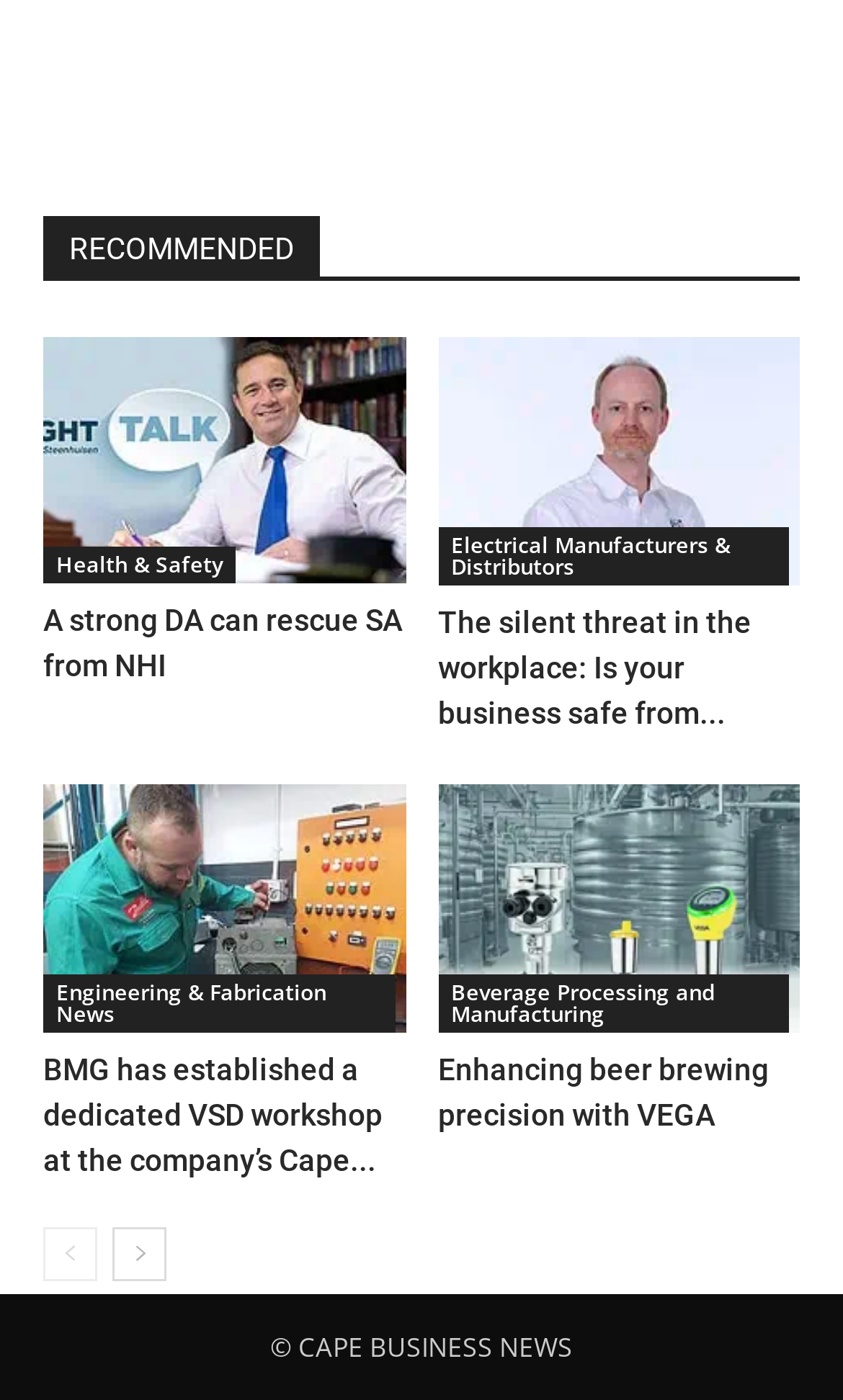Please identify the bounding box coordinates of the element I need to click to follow this instruction: "Read about enhancing beer brewing precision with VEGA".

[0.519, 0.561, 0.949, 0.737]